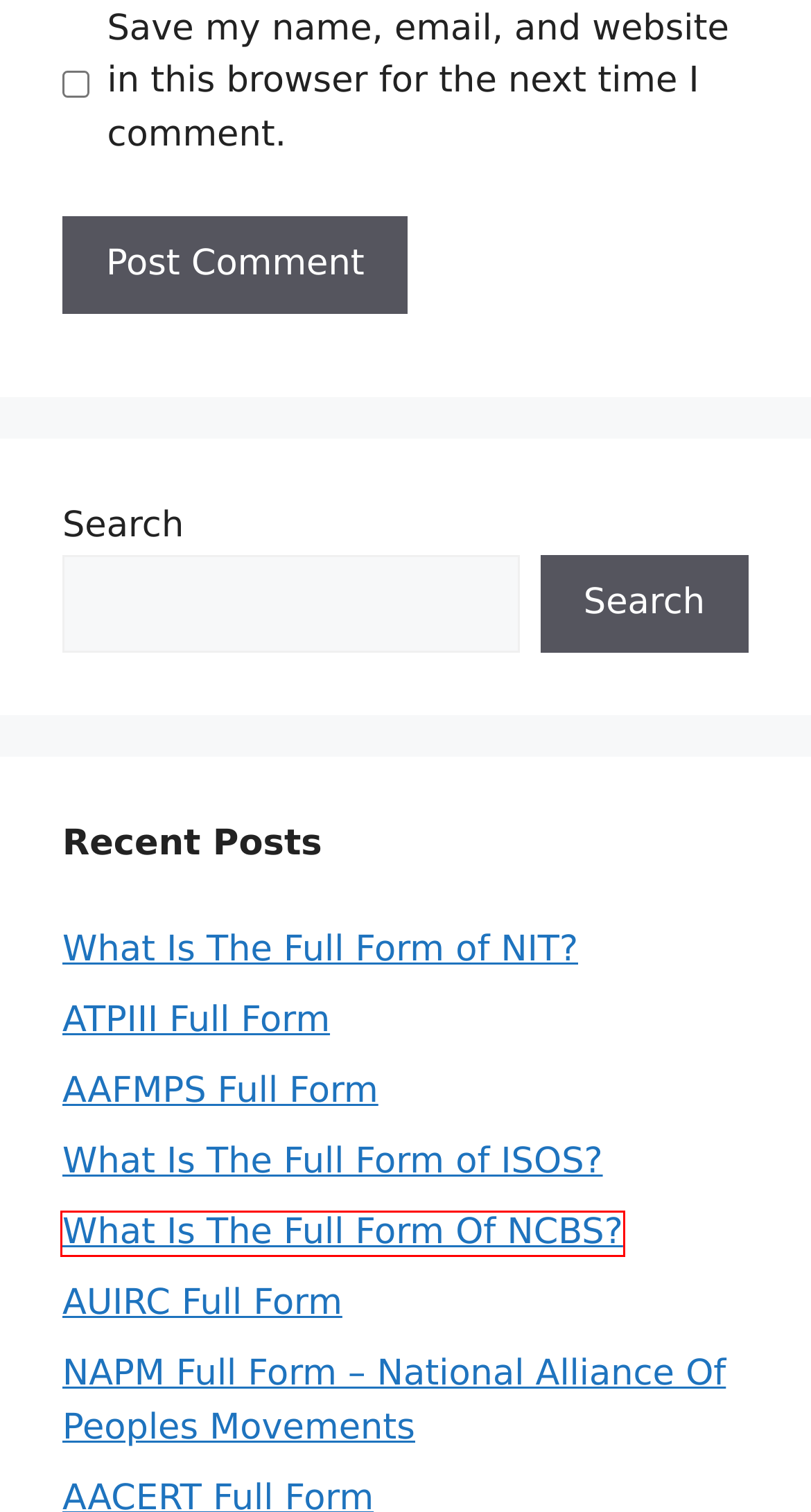You have a screenshot showing a webpage with a red bounding box highlighting an element. Choose the webpage description that best fits the new webpage after clicking the highlighted element. The descriptions are:
A. What Is AUIRC Full Form?
B. AAFMPS Full Form : Meaning & Definition
C. What Is ISOS Full Form?
D. What Is NIT Full Form?
E. NAPM Full Form - National Alliance Of Peoples Movements
F. What Is NCBS Full Form? - Meaning, Stands For & Definition
G. Derek Lipp [ Lifestyle & Net Worth]
H. What Is ATPIII Full Form?

F